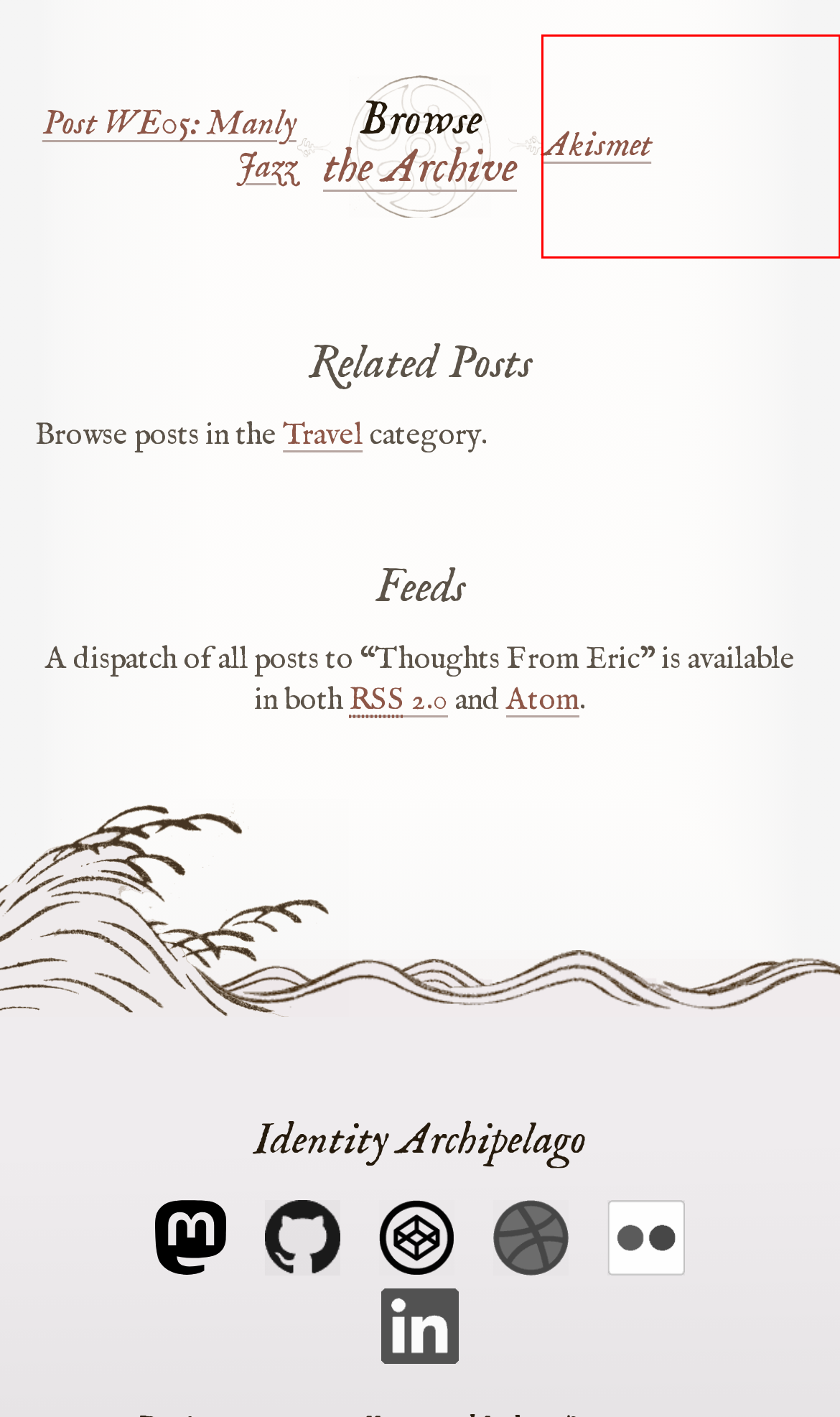Inspect the provided webpage screenshot, concentrating on the element within the red bounding box. Select the description that best represents the new webpage after you click the highlighted element. Here are the candidates:
A. The Bomb - Grant Morrison's Invisibles [barbelith]
B. Akismet  –  Eric’s Archived Thoughts
C. Amber . Techno . Since 1997
D. Tantek Çelik
E. Travel  –  Eric’s Archived Thoughts
F. Tantek's Thoughts
G. Finding Radical Wholeness
H. Smithsonian Libraries

B